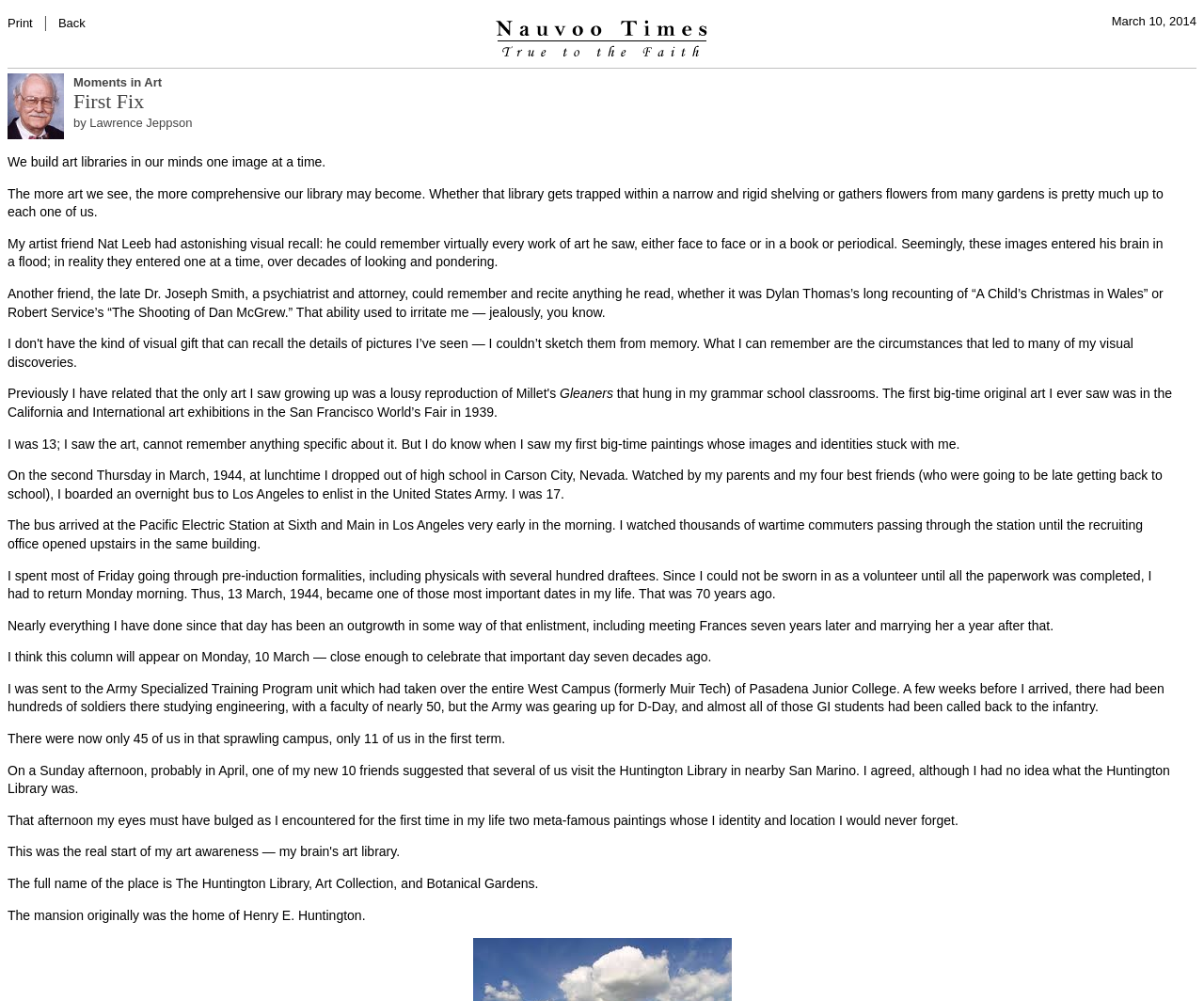How old was the author when he enlisted in the United States Army?
Provide a fully detailed and comprehensive answer to the question.

I found the text 'I was 17' in the webpage, which is mentioned in the context of the author enlisting in the United States Army.